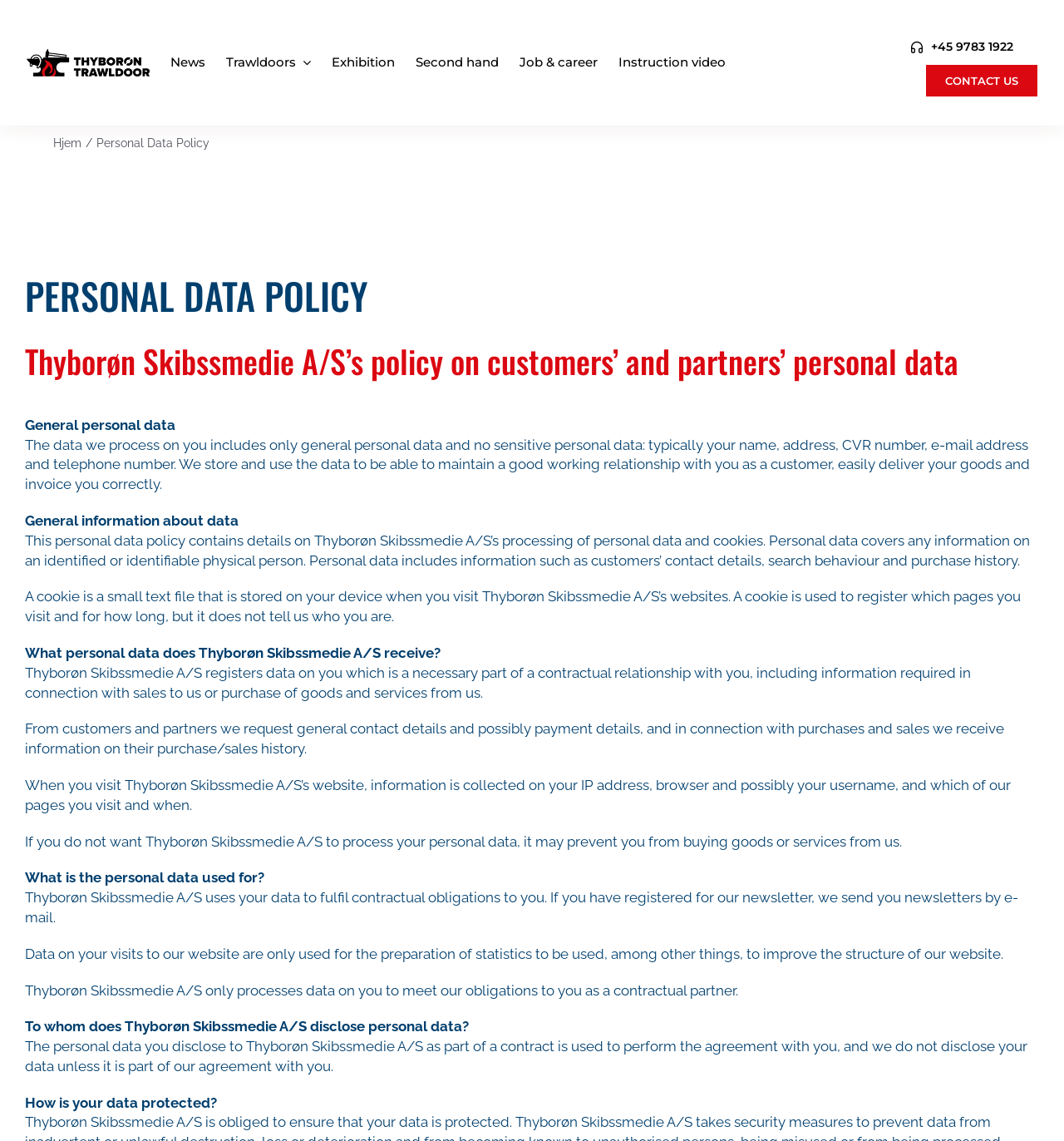What is a cookie used for?
Please give a detailed and elaborate explanation in response to the question.

According to the webpage, a cookie is a small text file stored on a device when visiting the company's website, used to register which pages are visited and for how long, but it does not reveal the user's identity.